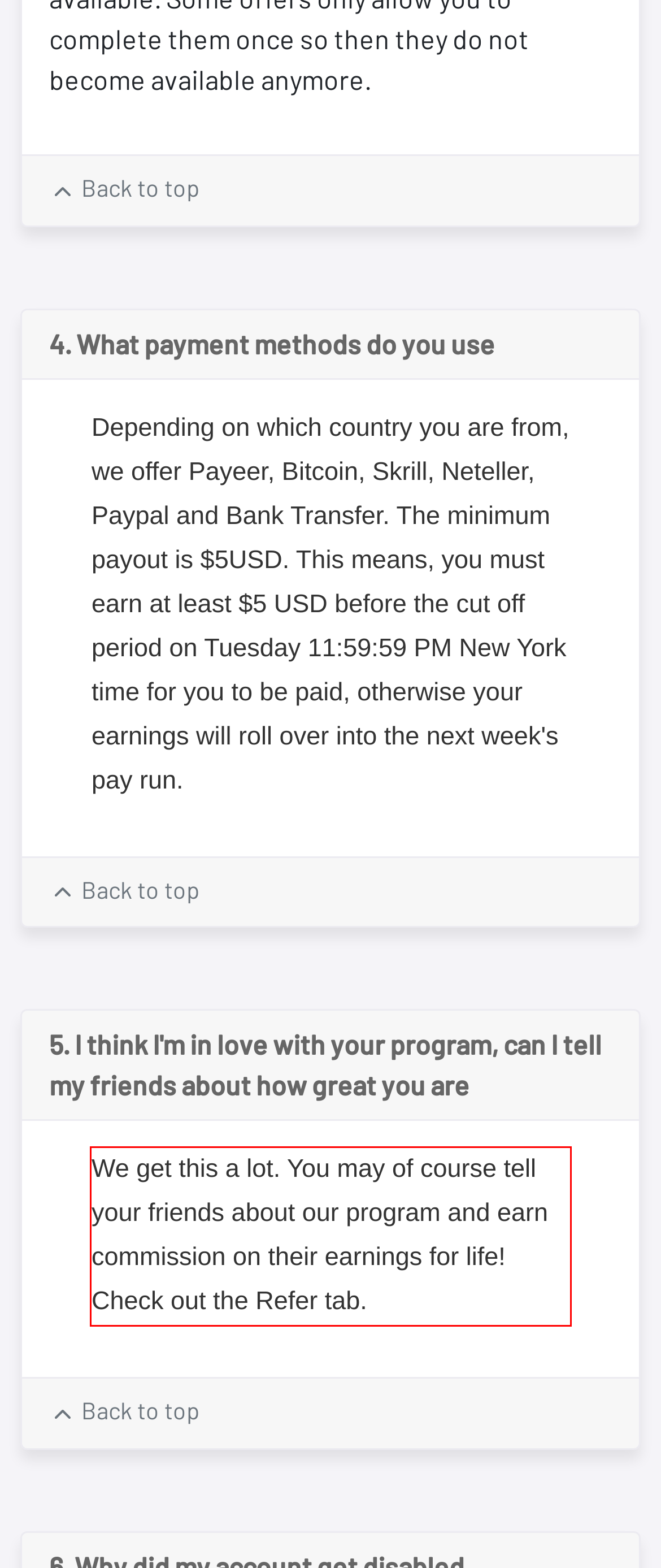You are provided with a screenshot of a webpage featuring a red rectangle bounding box. Extract the text content within this red bounding box using OCR.

We get this a lot. You may of course tell your friends about our program and earn commission on their earnings for life! Check out the Refer tab.